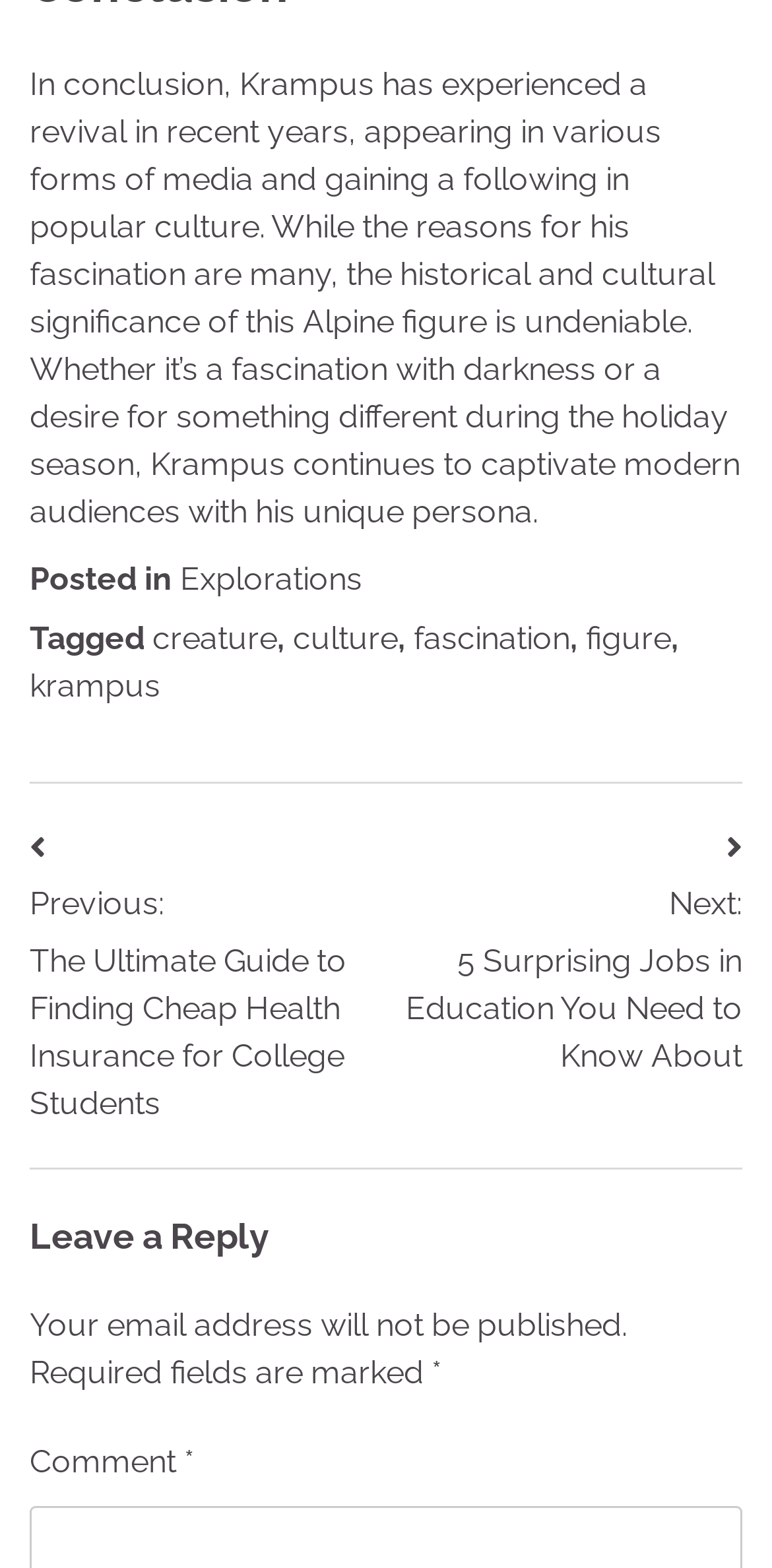Give a one-word or short-phrase answer to the following question: 
What is the previous post about?

Cheap Health Insurance for College Students